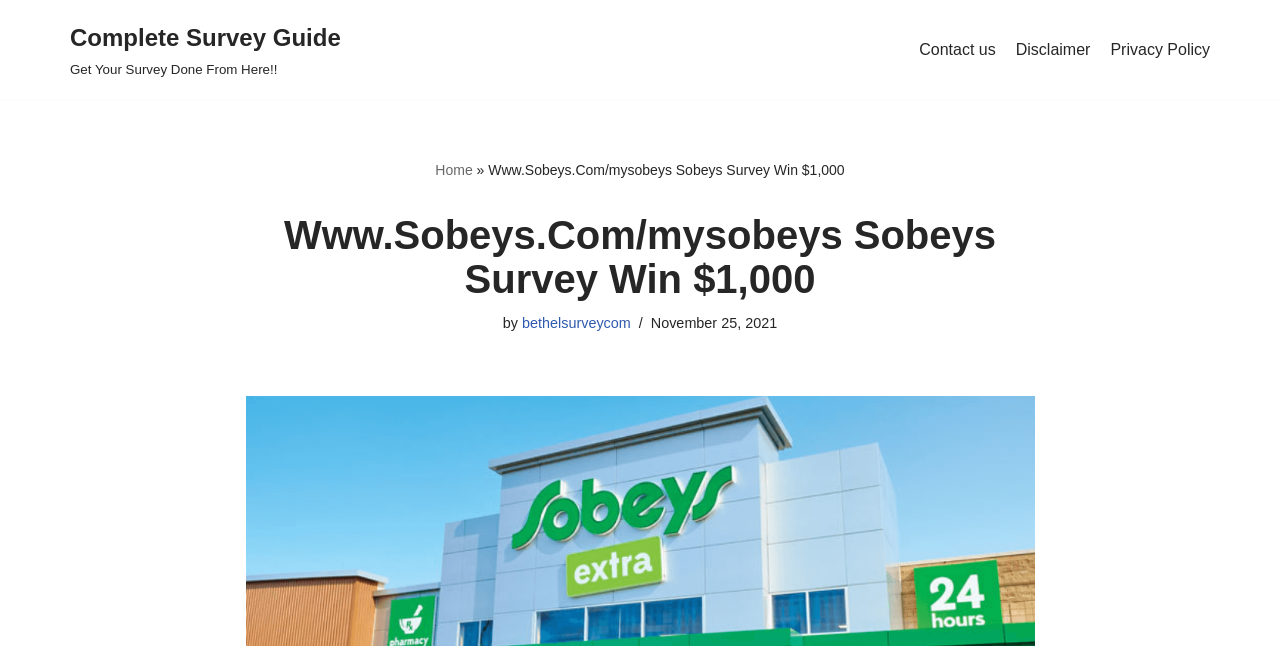Find the bounding box of the element with the following description: "Services". The coordinates must be four float numbers between 0 and 1, formatted as [left, top, right, bottom].

None